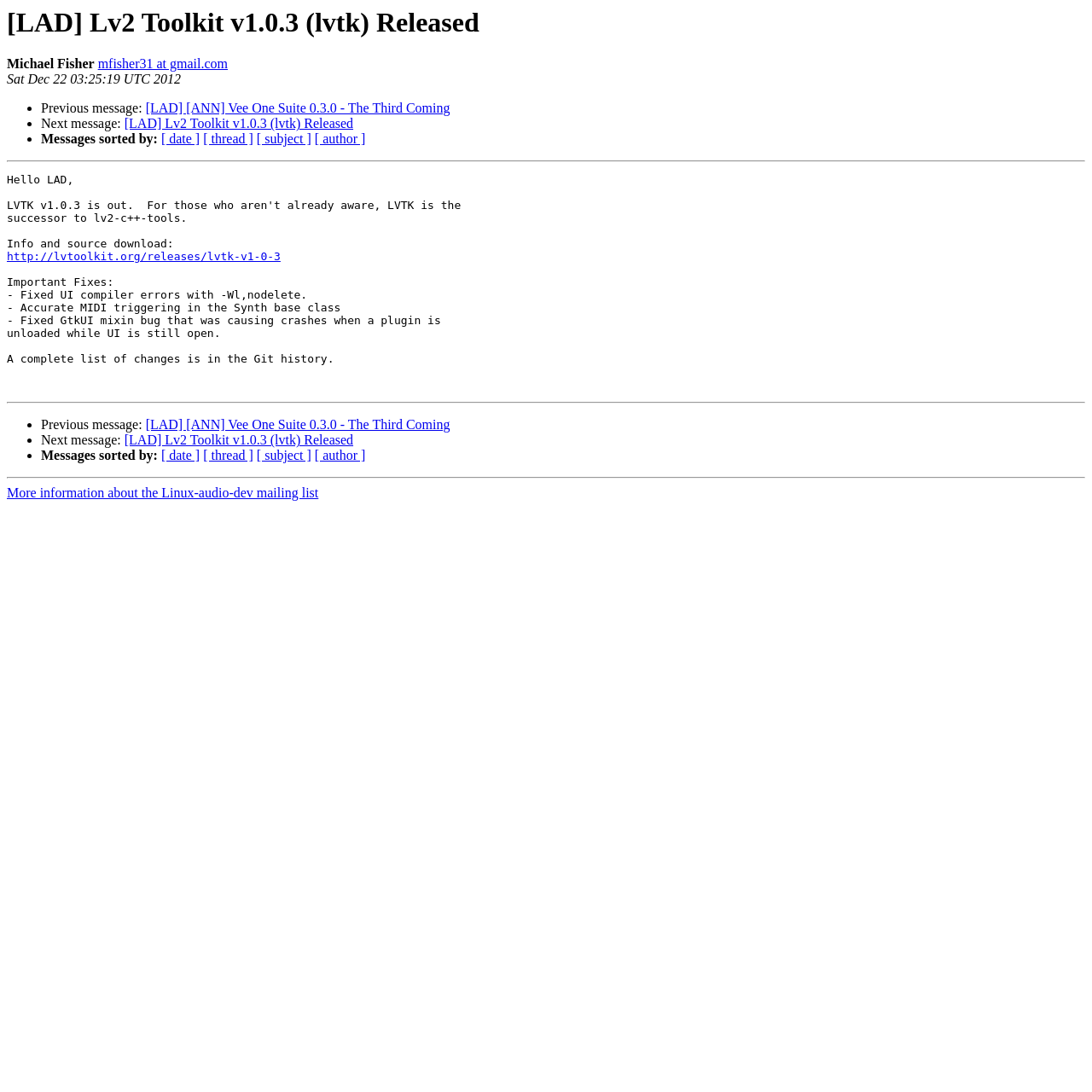Locate the bounding box coordinates of the area where you should click to accomplish the instruction: "Visit the release page".

[0.006, 0.229, 0.257, 0.241]